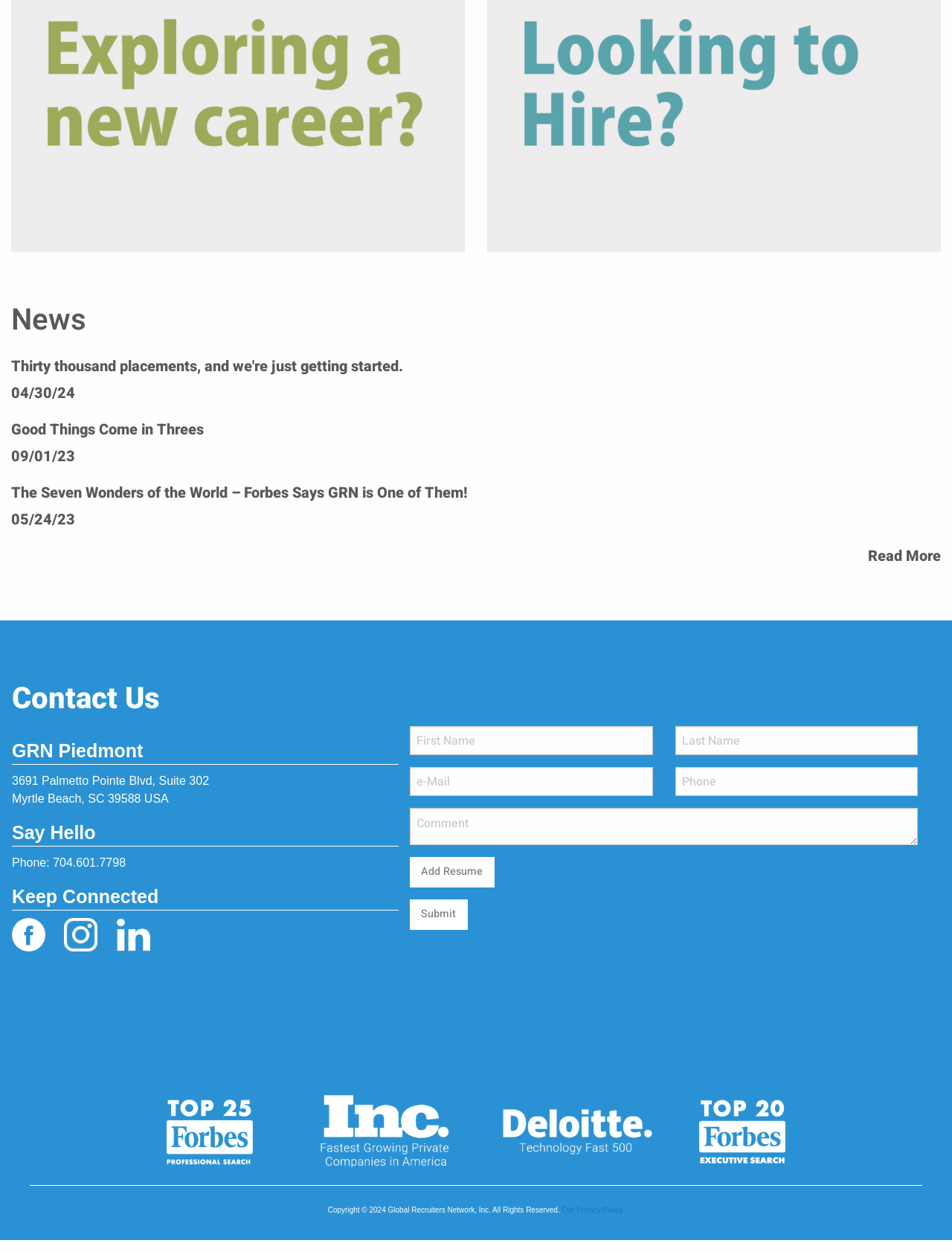Specify the bounding box coordinates of the region I need to click to perform the following instruction: "Click the 'Submit' button". The coordinates must be four float numbers in the range of 0 to 1, i.e., [left, top, right, bottom].

[0.43, 0.718, 0.491, 0.743]